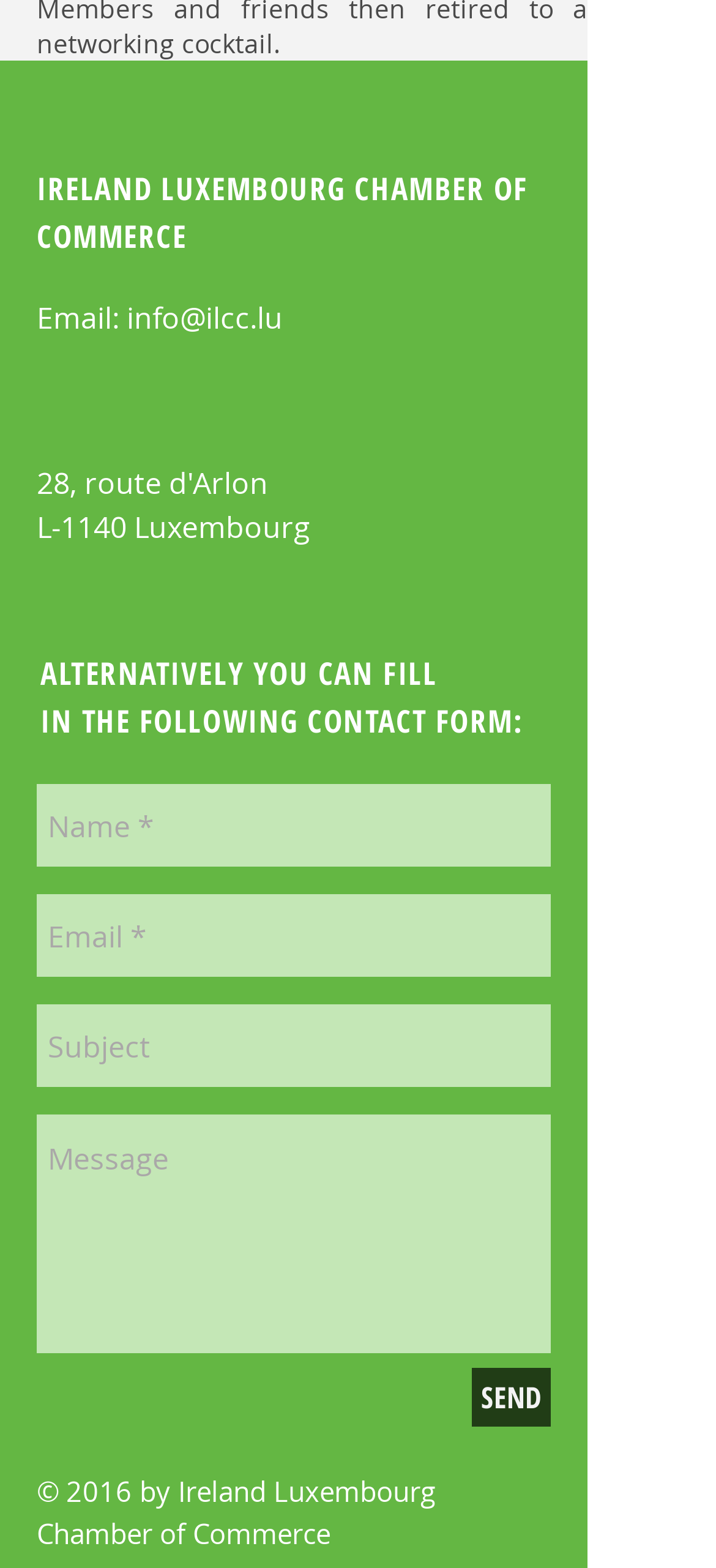Respond to the following question using a concise word or phrase: 
How many textboxes are there in the contact form?

4